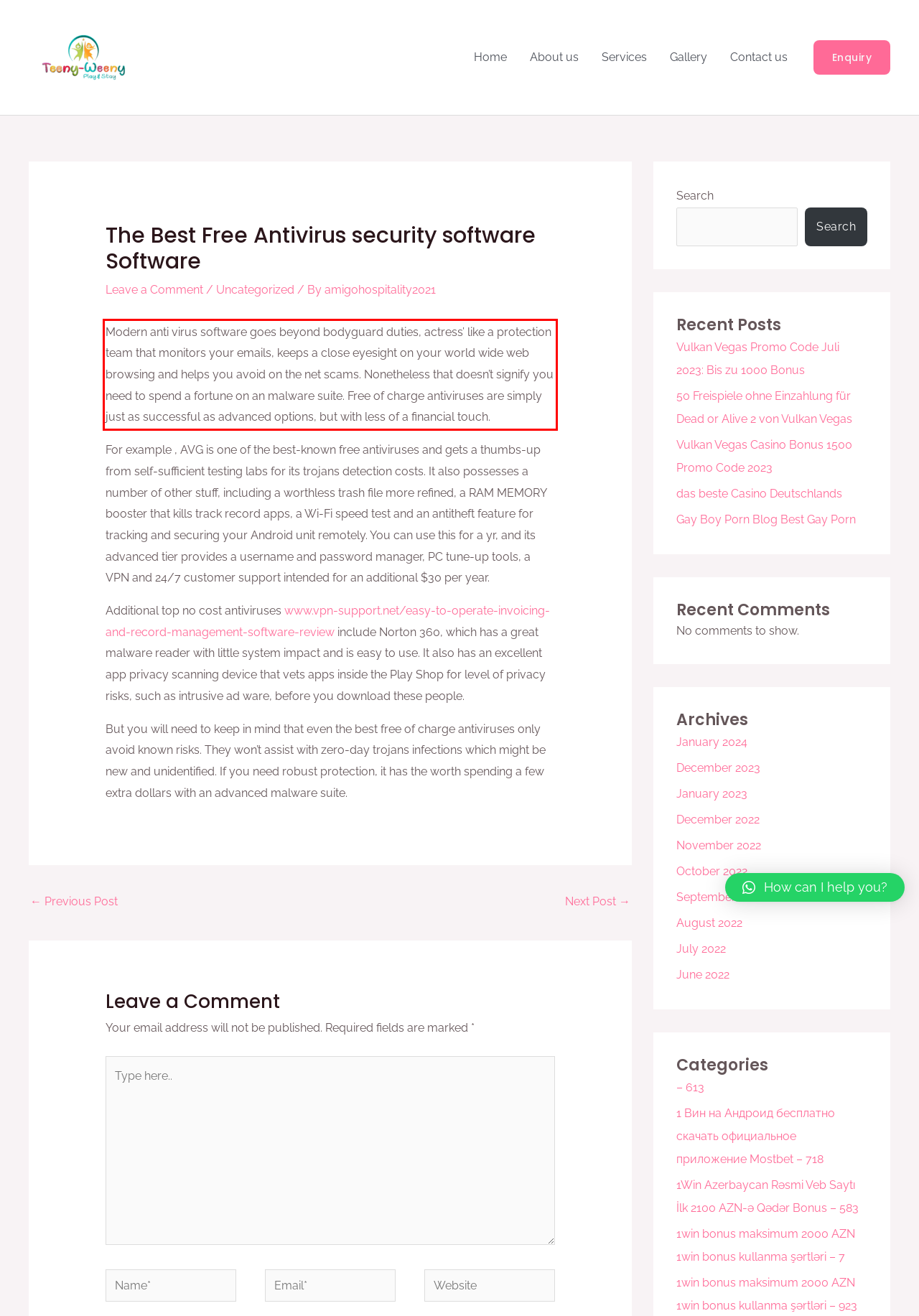You are given a screenshot of a webpage with a UI element highlighted by a red bounding box. Please perform OCR on the text content within this red bounding box.

Modern anti virus software goes beyond bodyguard duties, actress’ like a protection team that monitors your emails, keeps a close eyesight on your world wide web browsing and helps you avoid on the net scams. Nonetheless that doesn’t signify you need to spend a fortune on an malware suite. Free of charge antiviruses are simply just as successful as advanced options, but with less of a financial touch.